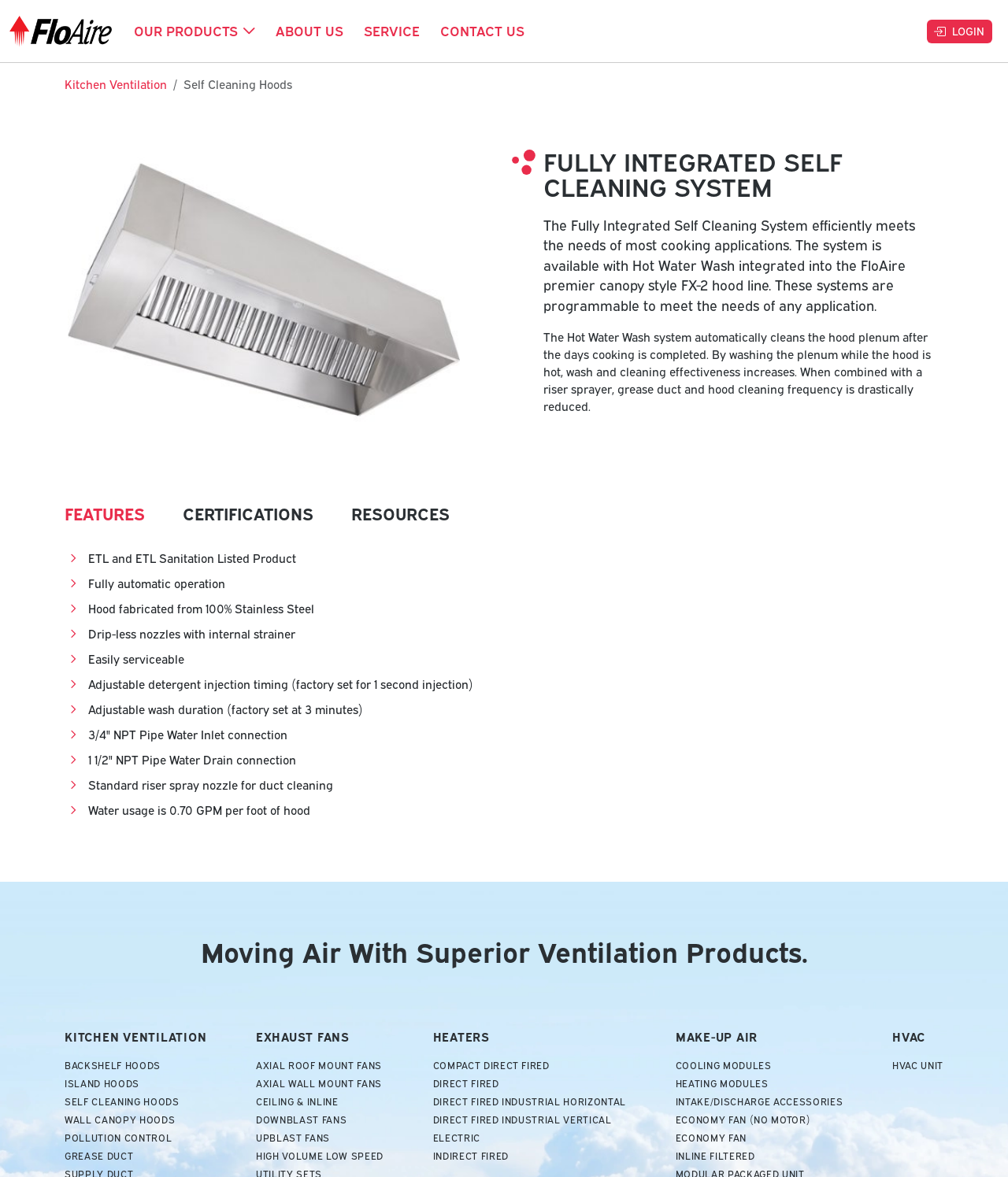Determine the bounding box coordinates for the area you should click to complete the following instruction: "Click on the LOGIN button".

[0.92, 0.017, 0.984, 0.037]